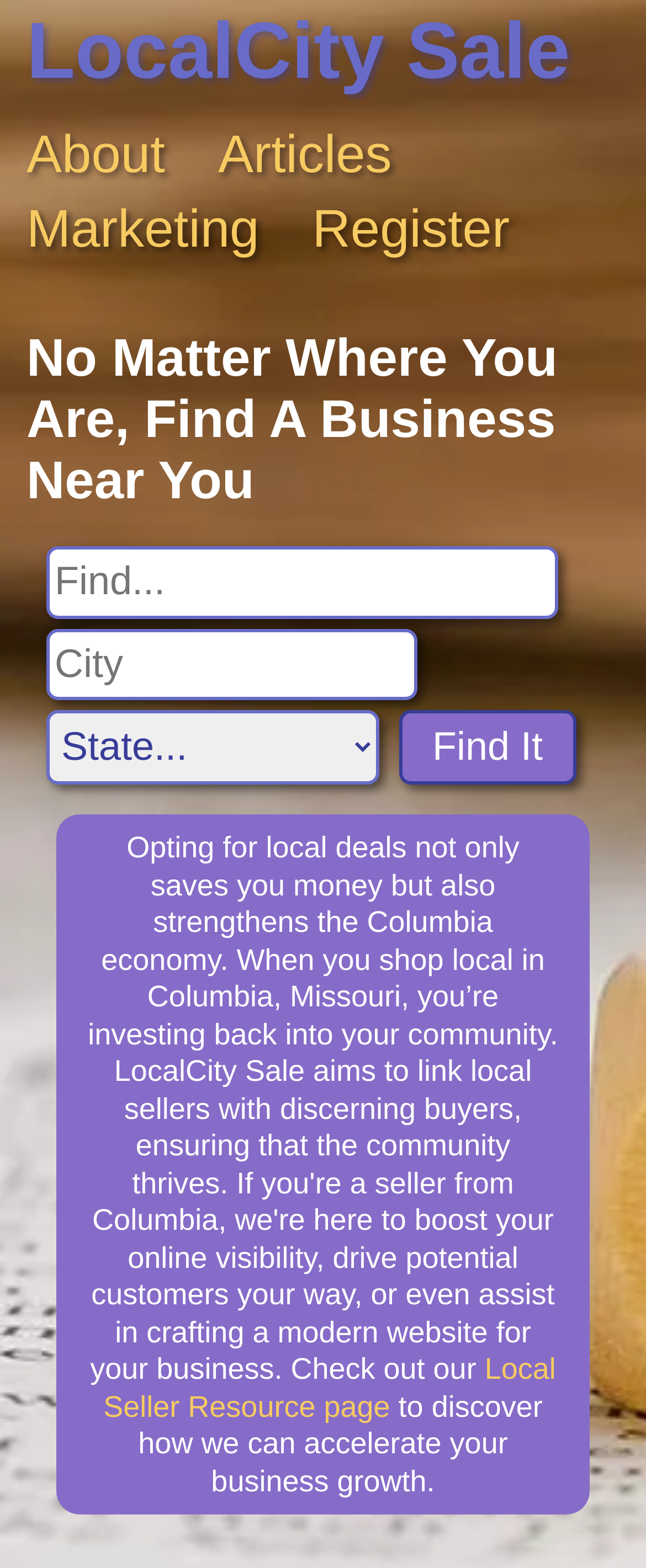Answer the question in one word or a short phrase:
What is the company name?

Cosmic Sauce